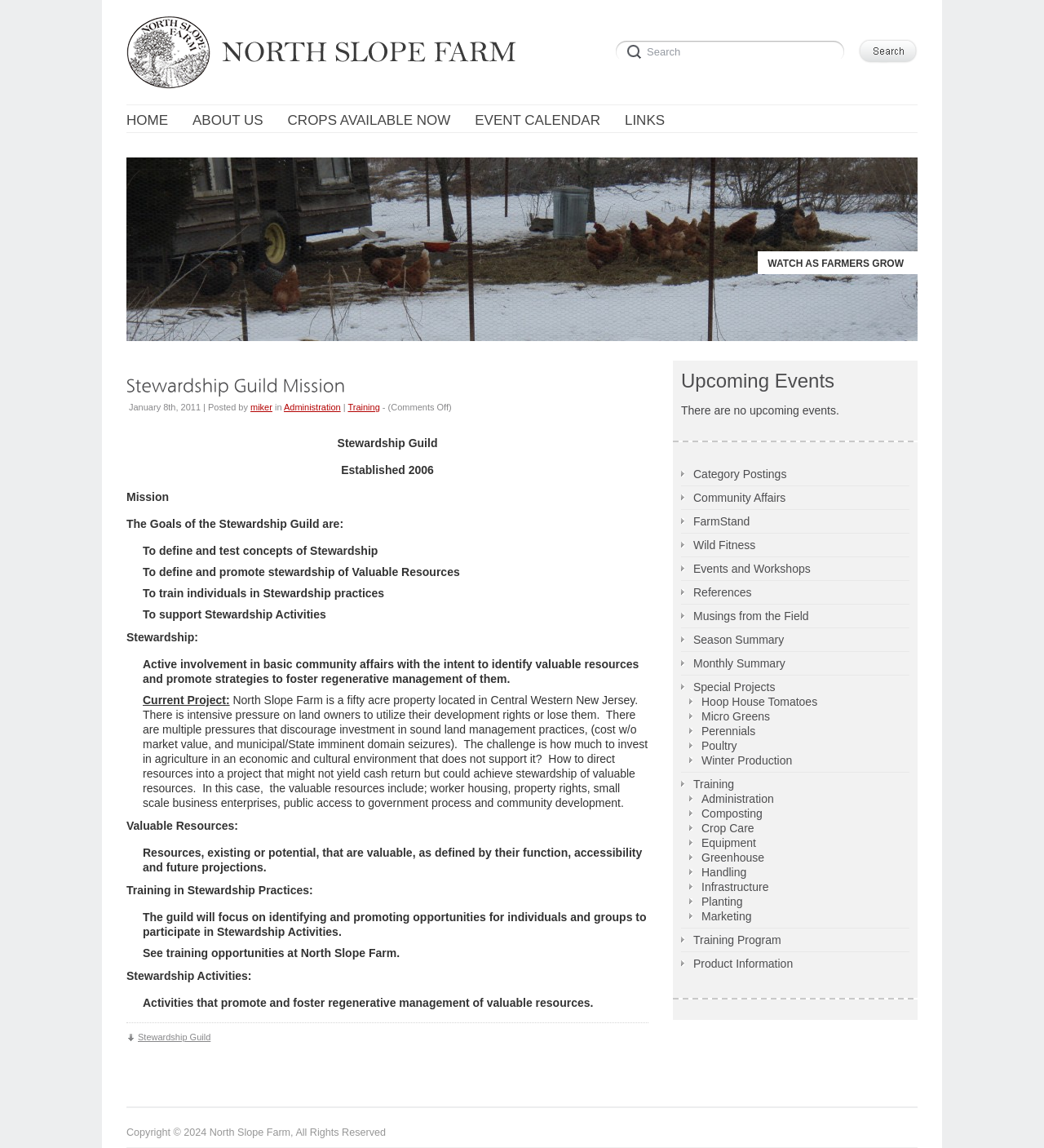Identify the bounding box coordinates of the clickable region to carry out the given instruction: "Log In".

None